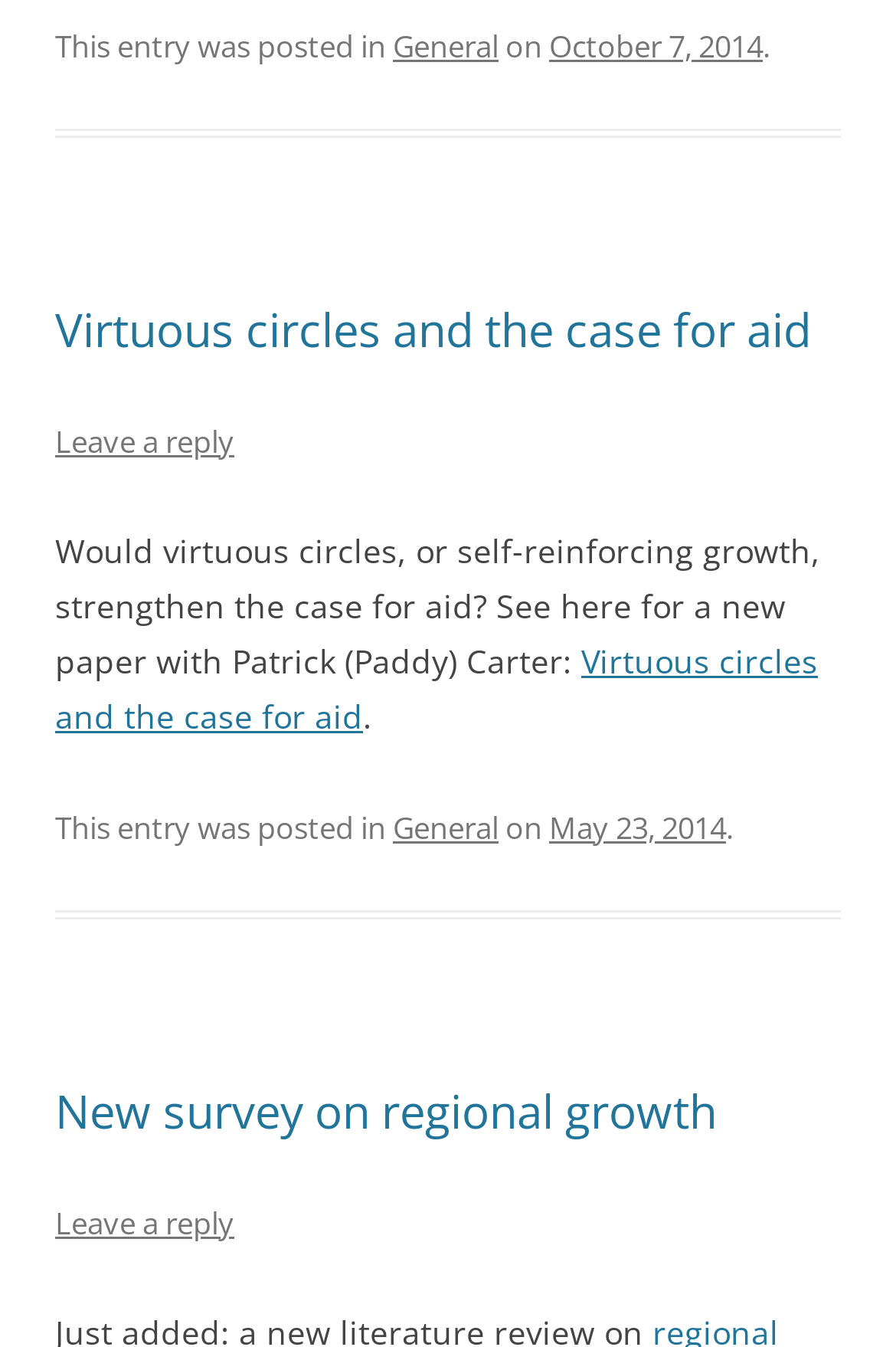What is the title of the third article?
Based on the image content, provide your answer in one word or a short phrase.

New survey on regional growth